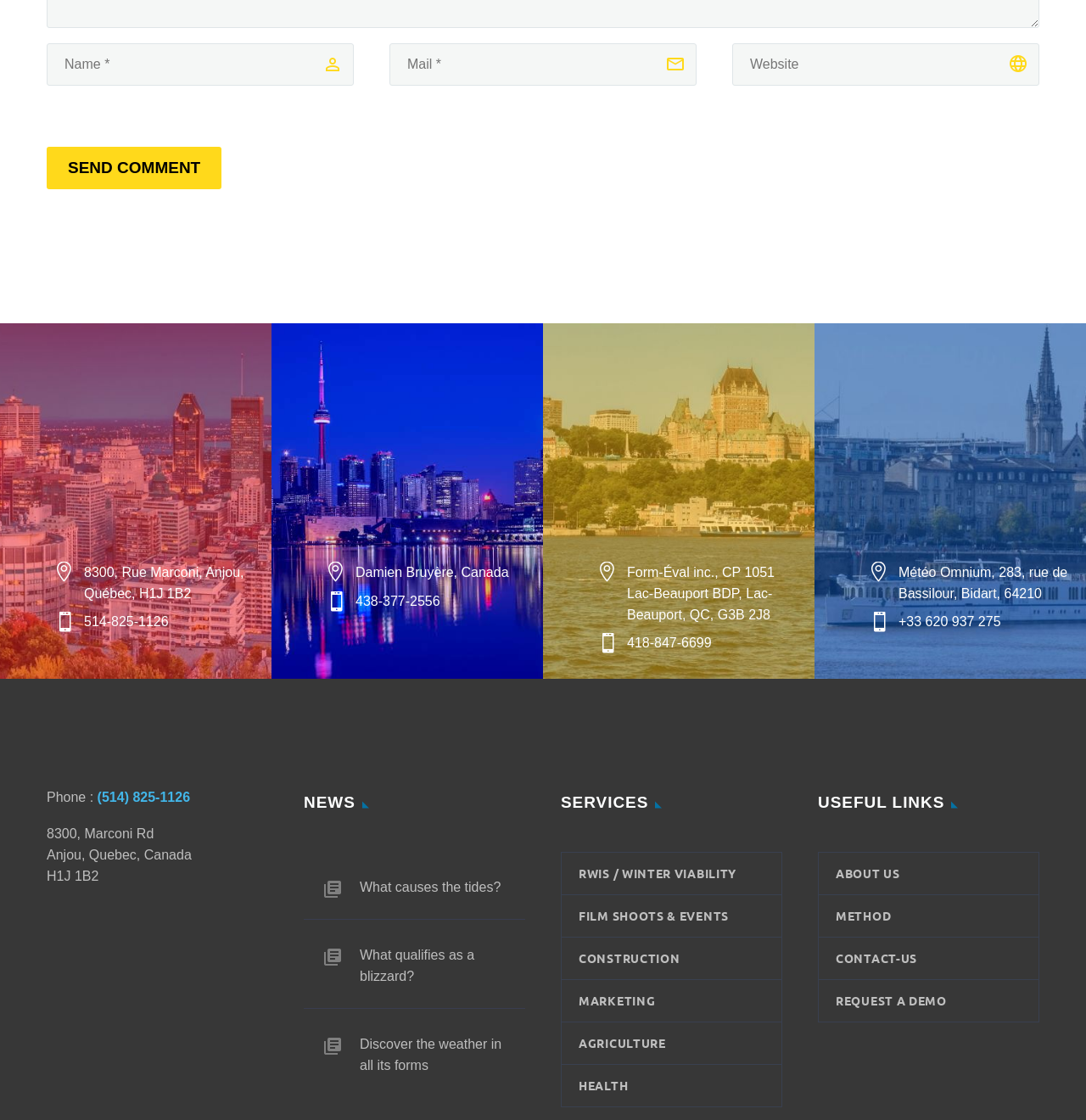How many offices are listed on this webpage?
Look at the image and answer the question with a single word or phrase.

4